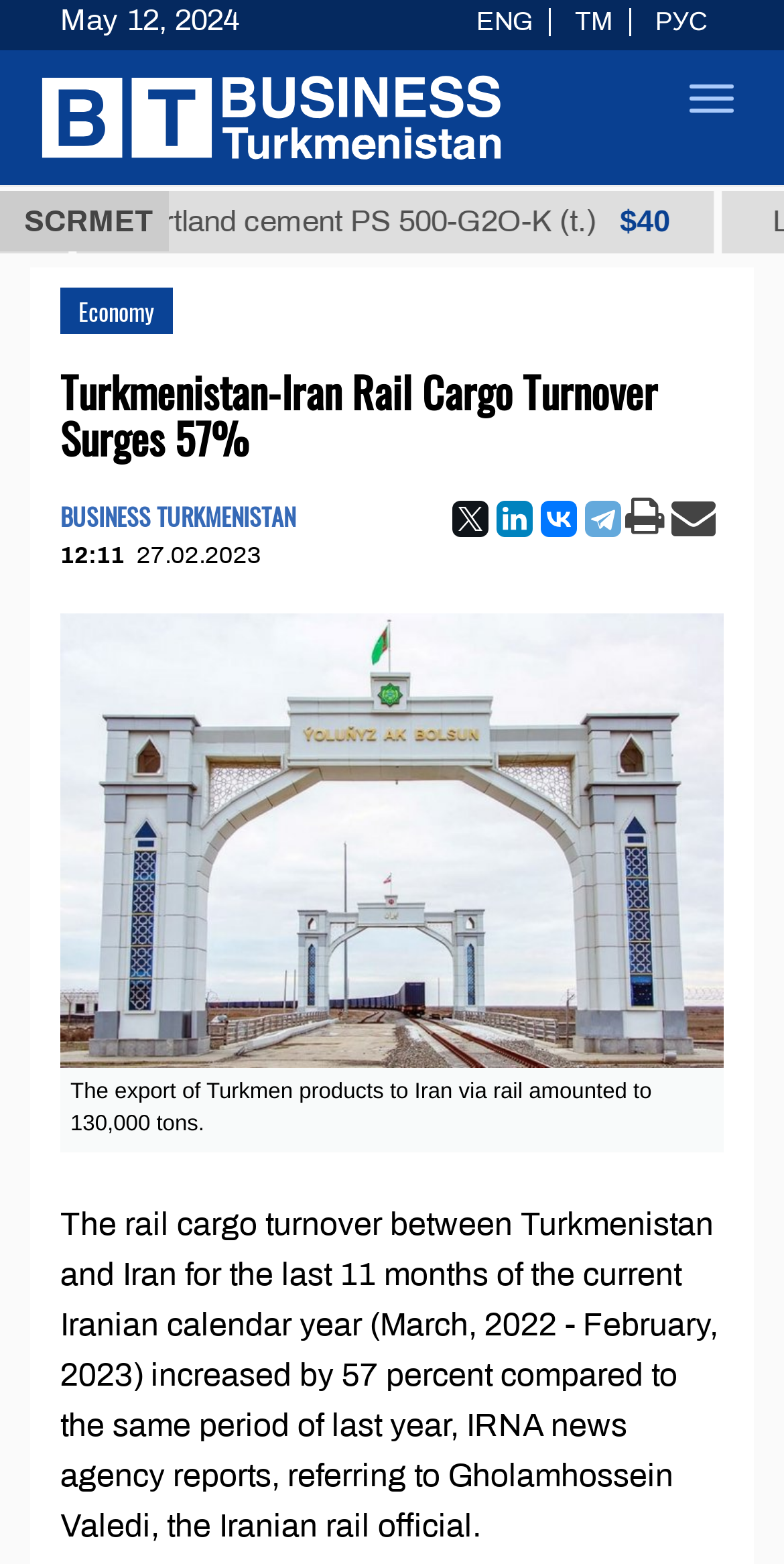What is the current date mentioned in the article?
Please provide a single word or phrase in response based on the screenshot.

27.02.2023